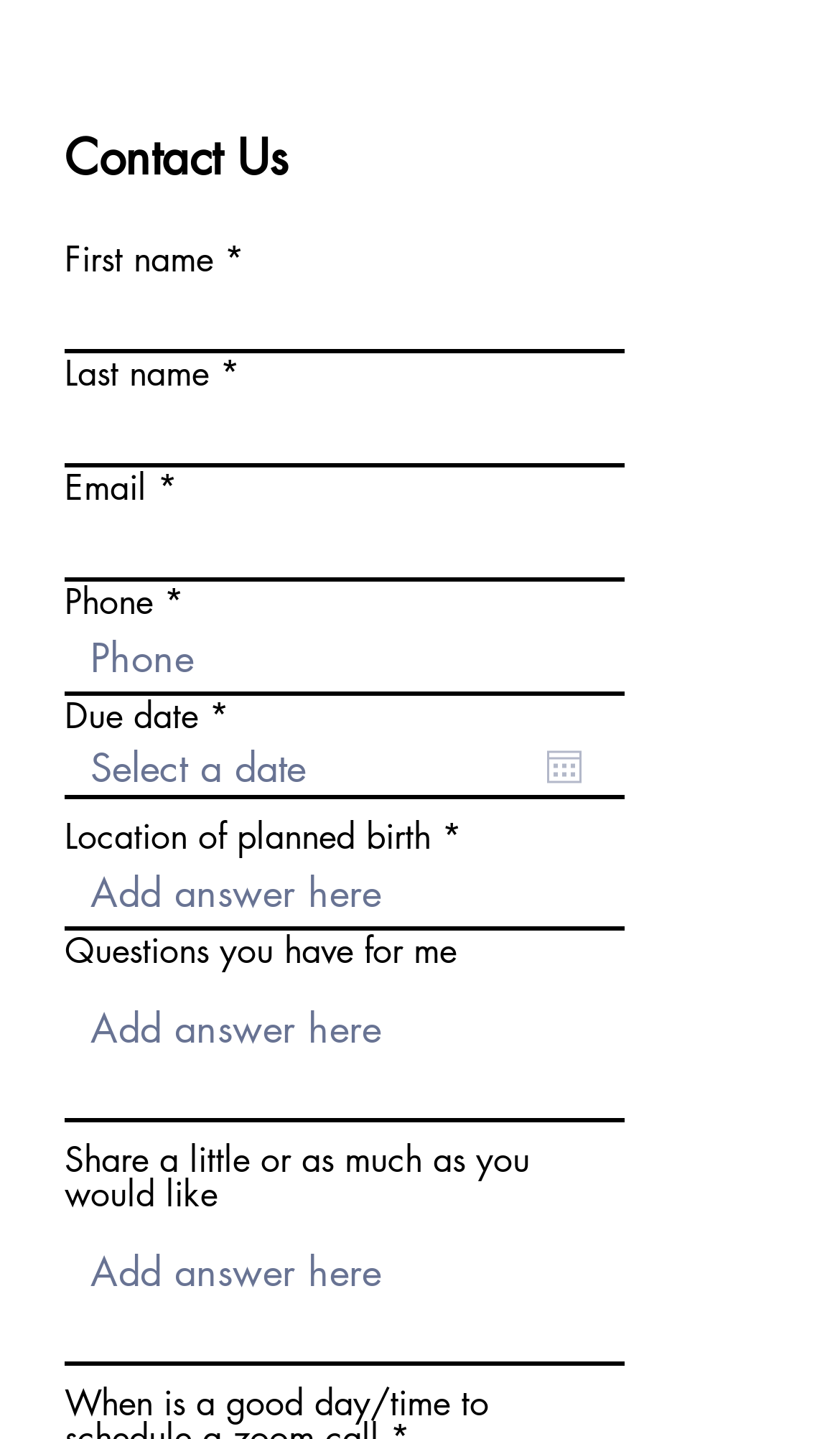What is the first required field in the form?
Refer to the image and respond with a one-word or short-phrase answer.

First name